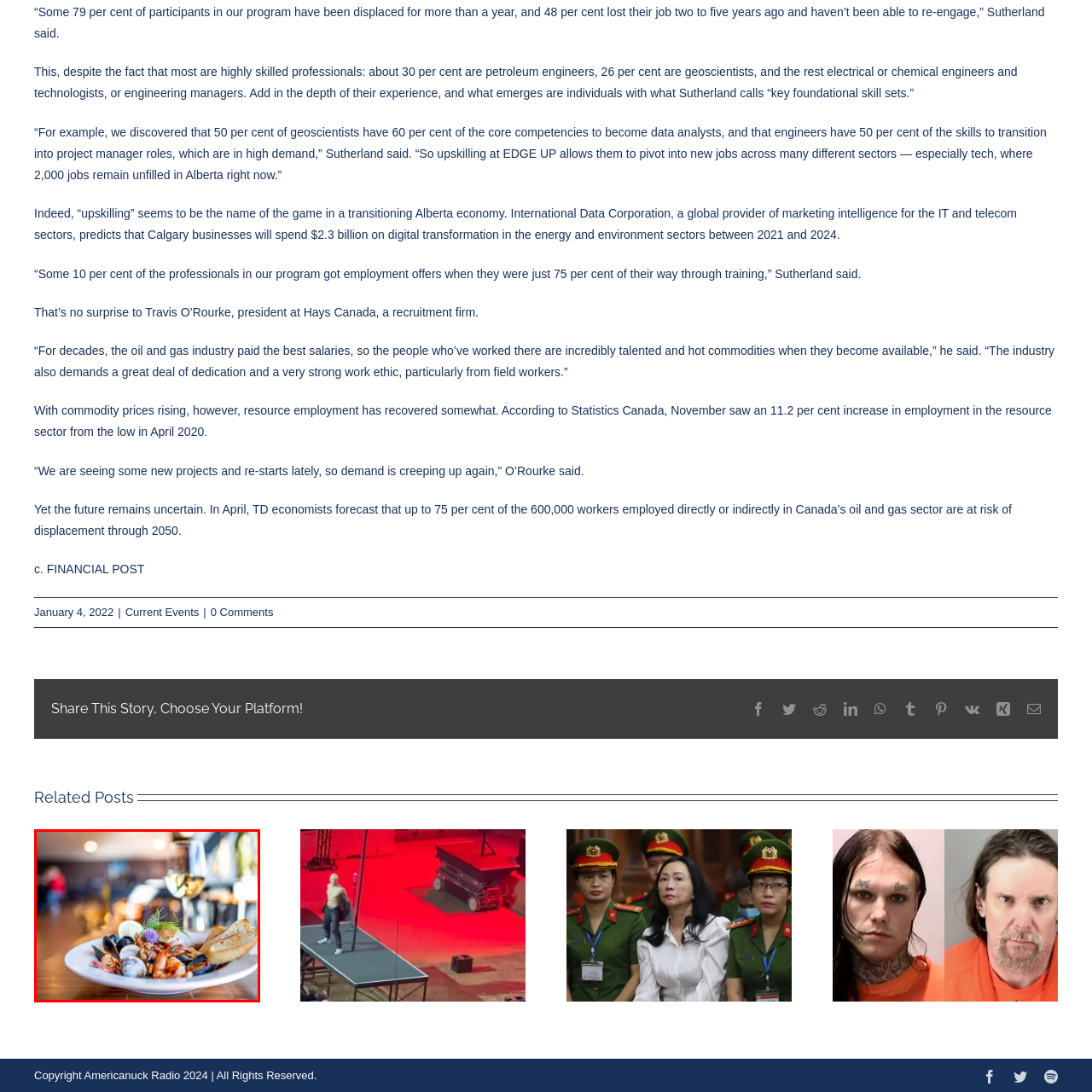Give a detailed caption for the image that is encased within the red bounding box.

A beautifully arranged seafood dish takes center stage in this image, showcasing a vibrant mix of shellfish, including shrimp, mussels, and clams, artfully garnished with fresh herbs. The dish is complemented by a crisp white wine in an elegant glass, hinting at a sophisticated dining experience. In the background, patrons can be seen enjoying the ambiance of a warm, inviting restaurant, featuring soft lighting and modern decor, suggesting a lively yet relaxed atmosphere perfect for savoring gourmet seafood delicacies.